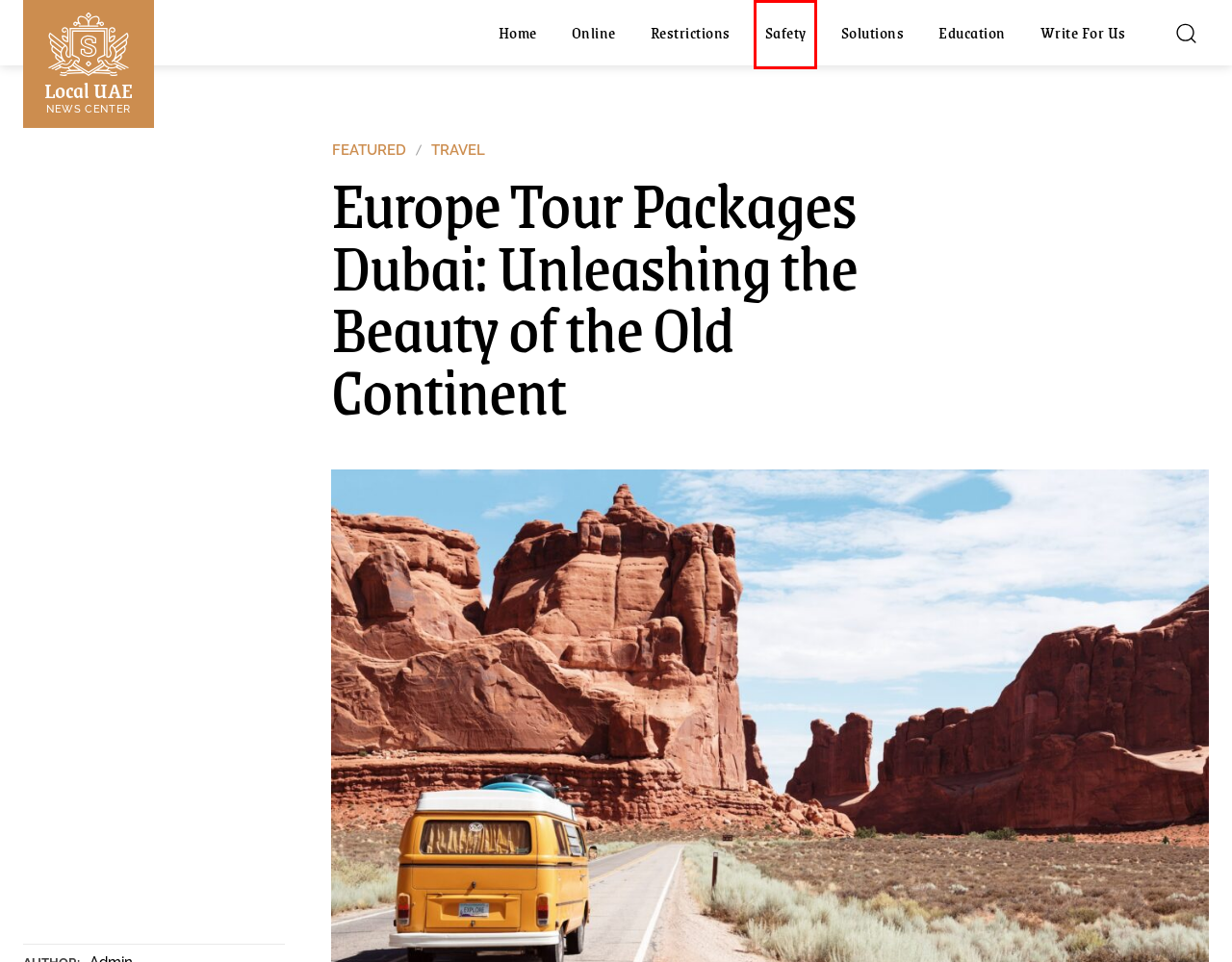Look at the screenshot of the webpage and find the element within the red bounding box. Choose the webpage description that best fits the new webpage that will appear after clicking the element. Here are the candidates:
A. Write for us compelling blogs | LocalNewsCenter
B. Travel - Local News Center in Dubai | Write for us UAE | Guest Post
C. Write for us and start now | Join localnewscenter
D. Write for us | localnewscenter
E. Write for us | head to localnewscenter
F. Write for us articles | localnewscenter
G. Write for us | Start working at localnewscenter
H. Featured - Local News Center in Dubai | Write for us UAE | Guest Post

F